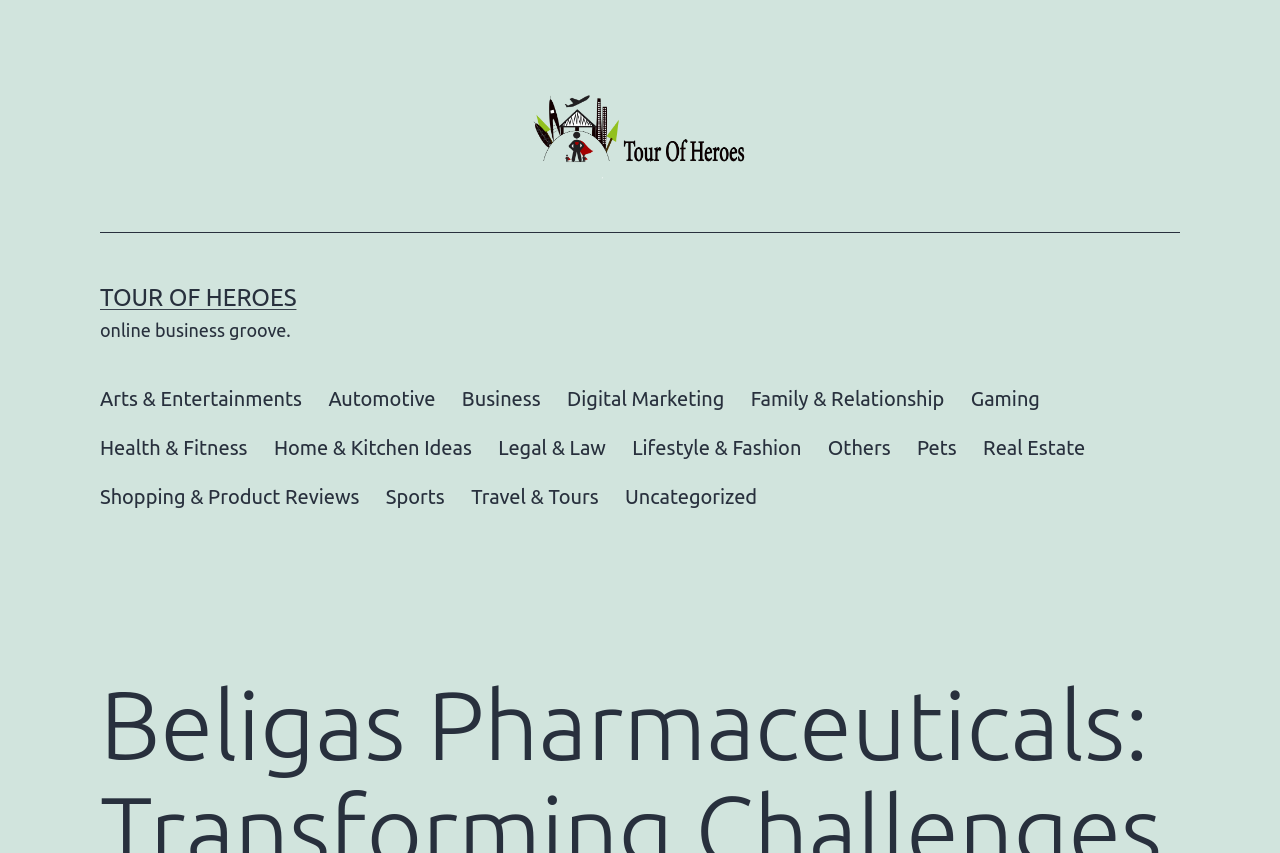Provide the bounding box coordinates for the area that should be clicked to complete the instruction: "visit TOUR OF HEROES".

[0.078, 0.333, 0.232, 0.365]